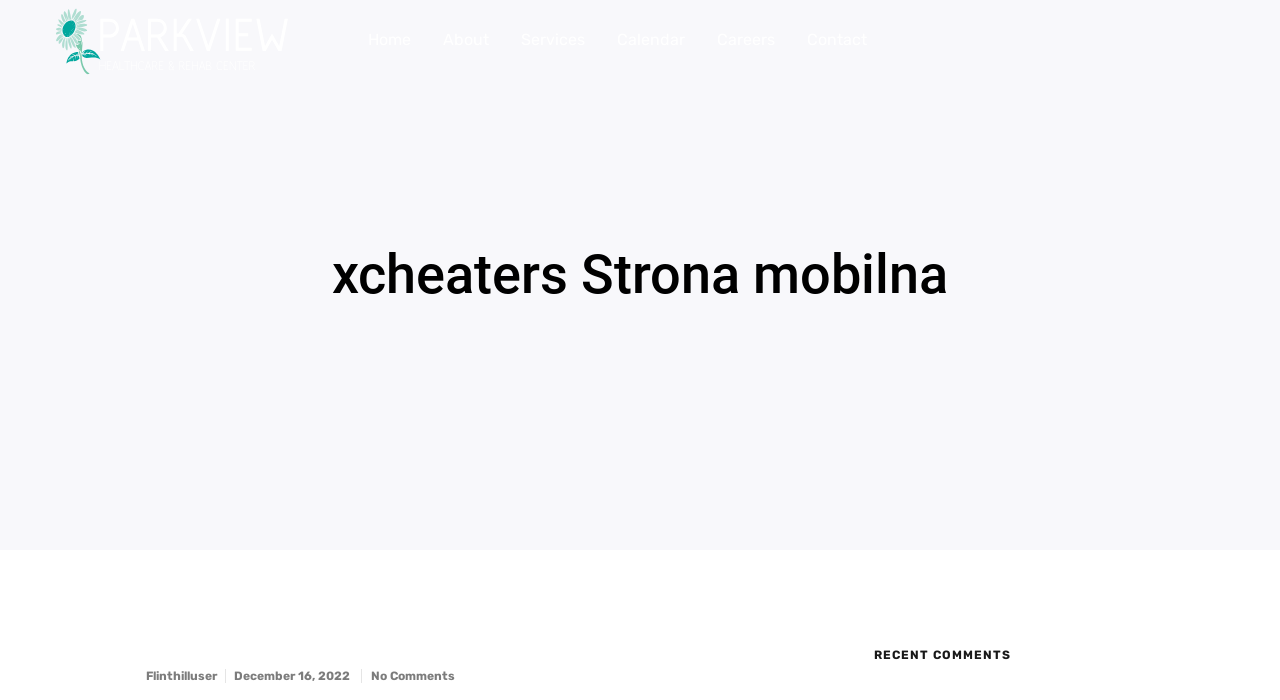Determine the bounding box coordinates of the UI element that matches the following description: "alt="Parkview Healthcare & Rehab Center"". The coordinates should be four float numbers between 0 and 1 in the format [left, top, right, bottom].

[0.043, 0.057, 0.261, 0.171]